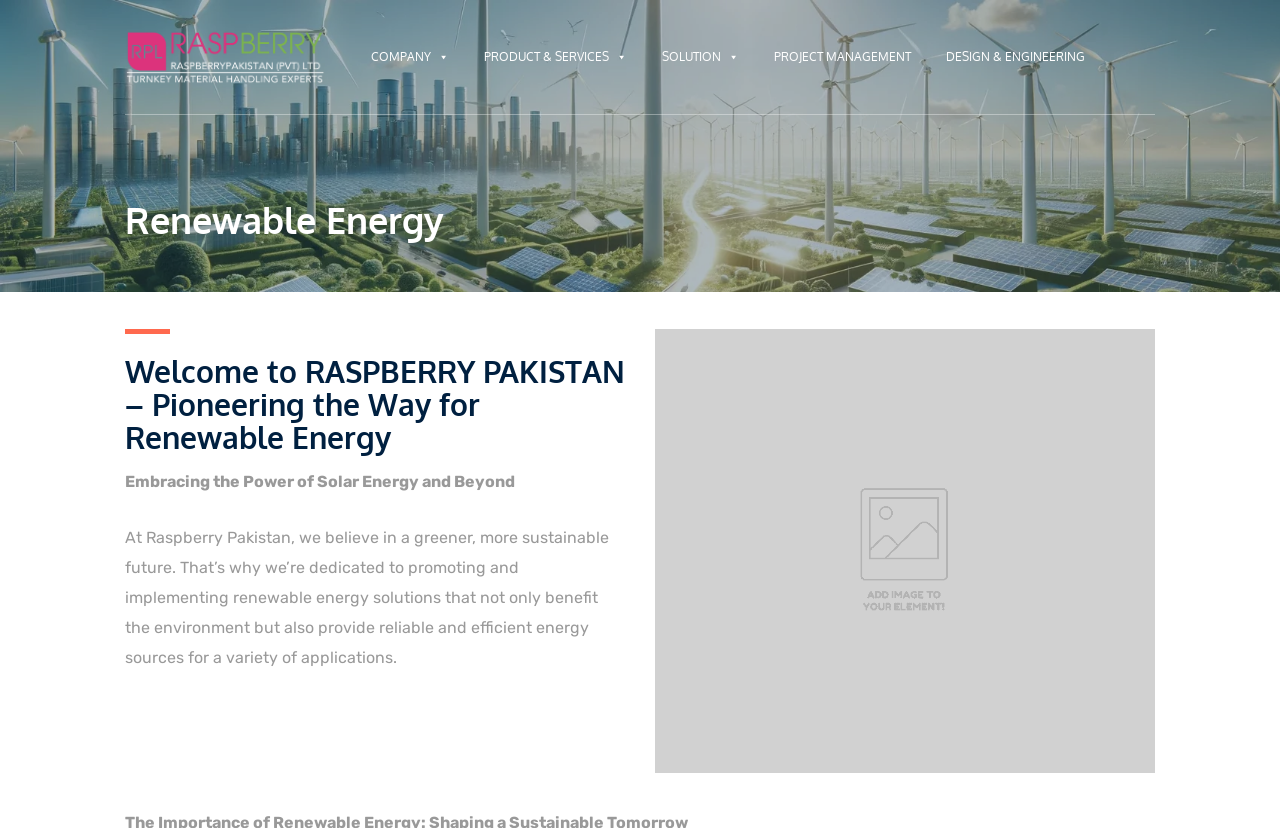Analyze the image and answer the question with as much detail as possible: 
What is the tone of the company's message?

The tone of the company's message can be inferred from the text which emphasizes the importance of a 'greener, more sustainable future' and 'promoting and implementing renewable energy solutions', suggesting that the company is environmentally conscious.